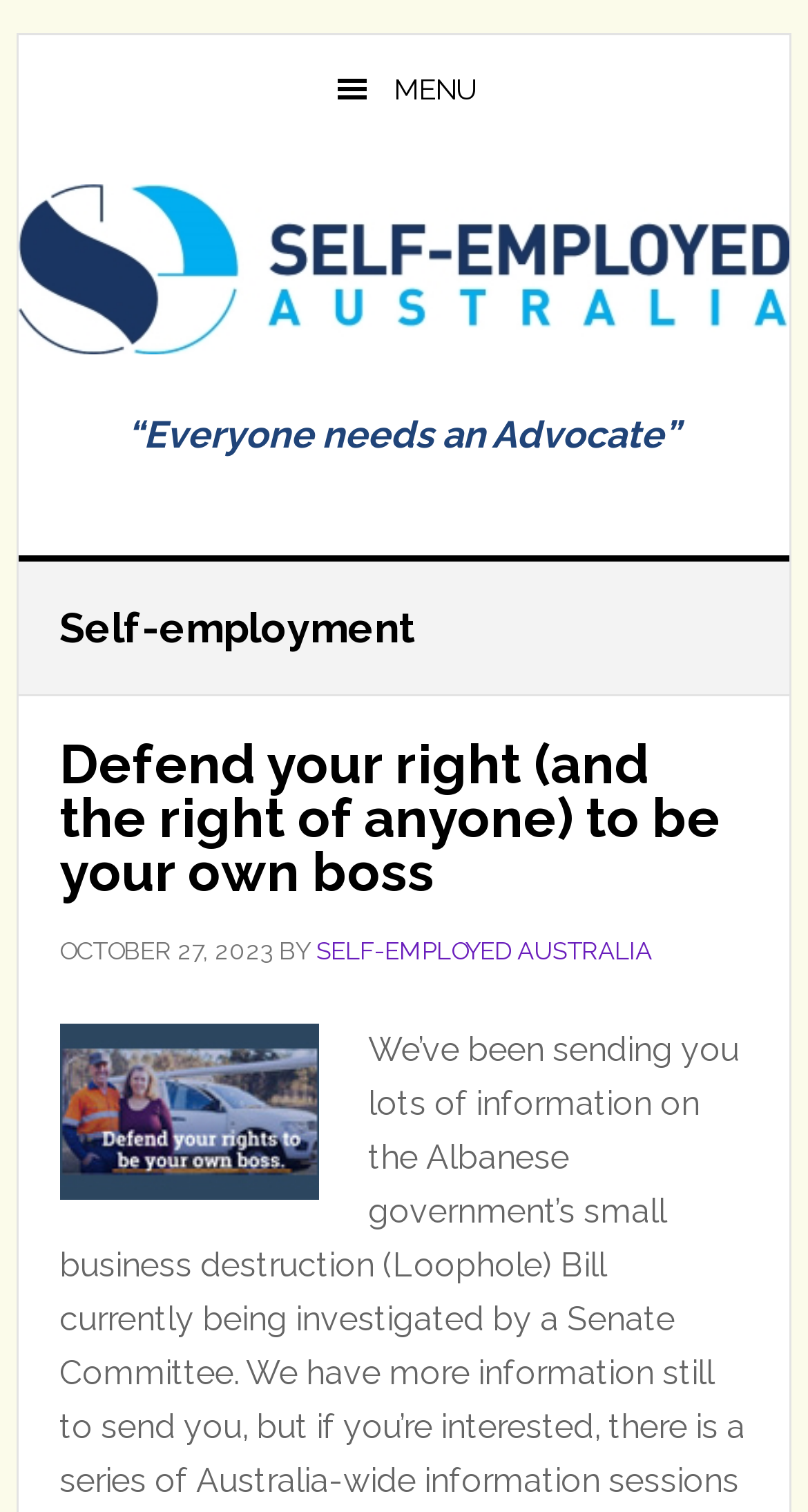What is the quote mentioned on the webpage?
Using the picture, provide a one-word or short phrase answer.

“Everyone needs an Advocate”